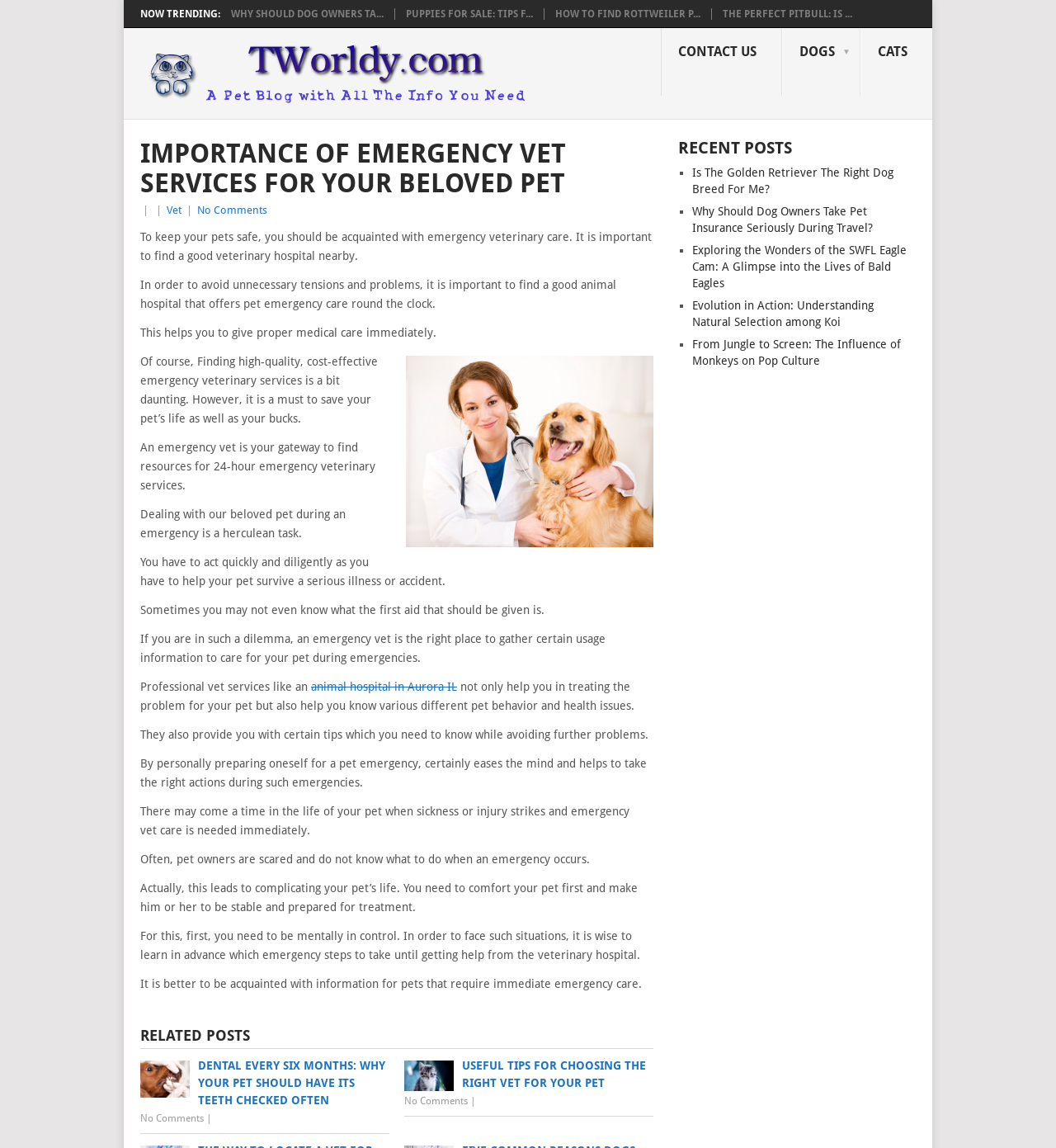Answer the following in one word or a short phrase: 
What is the purpose of the section 'RECENT POSTS'?

Show recent posts